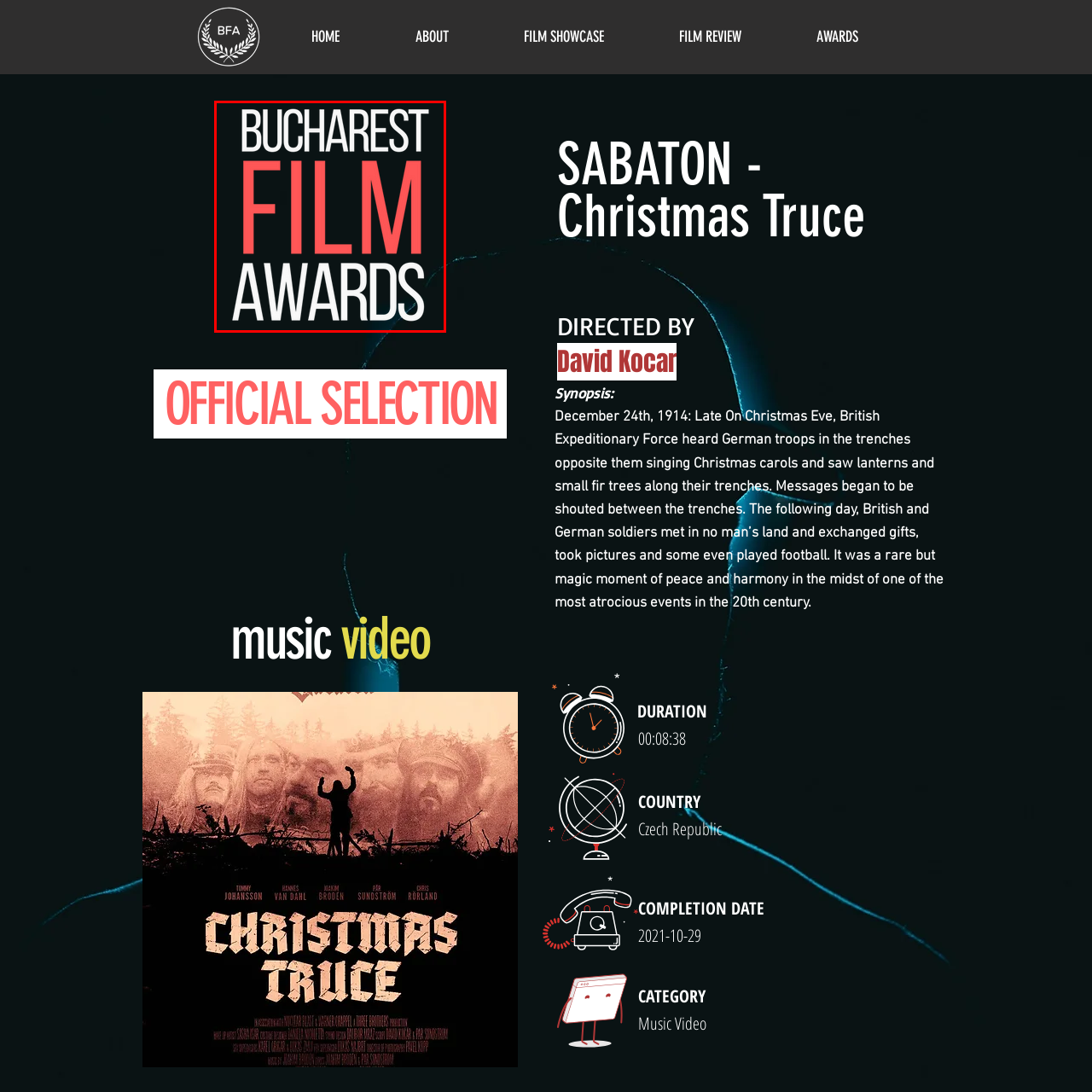Observe the image framed by the red bounding box and present a detailed answer to the following question, relying on the visual data provided: What is positioned above the word 'FILM' in the logo?

The design of the logo includes the words 'BUCHAREST' in bold, uppercase white letters, positioned above the word 'FILM'.